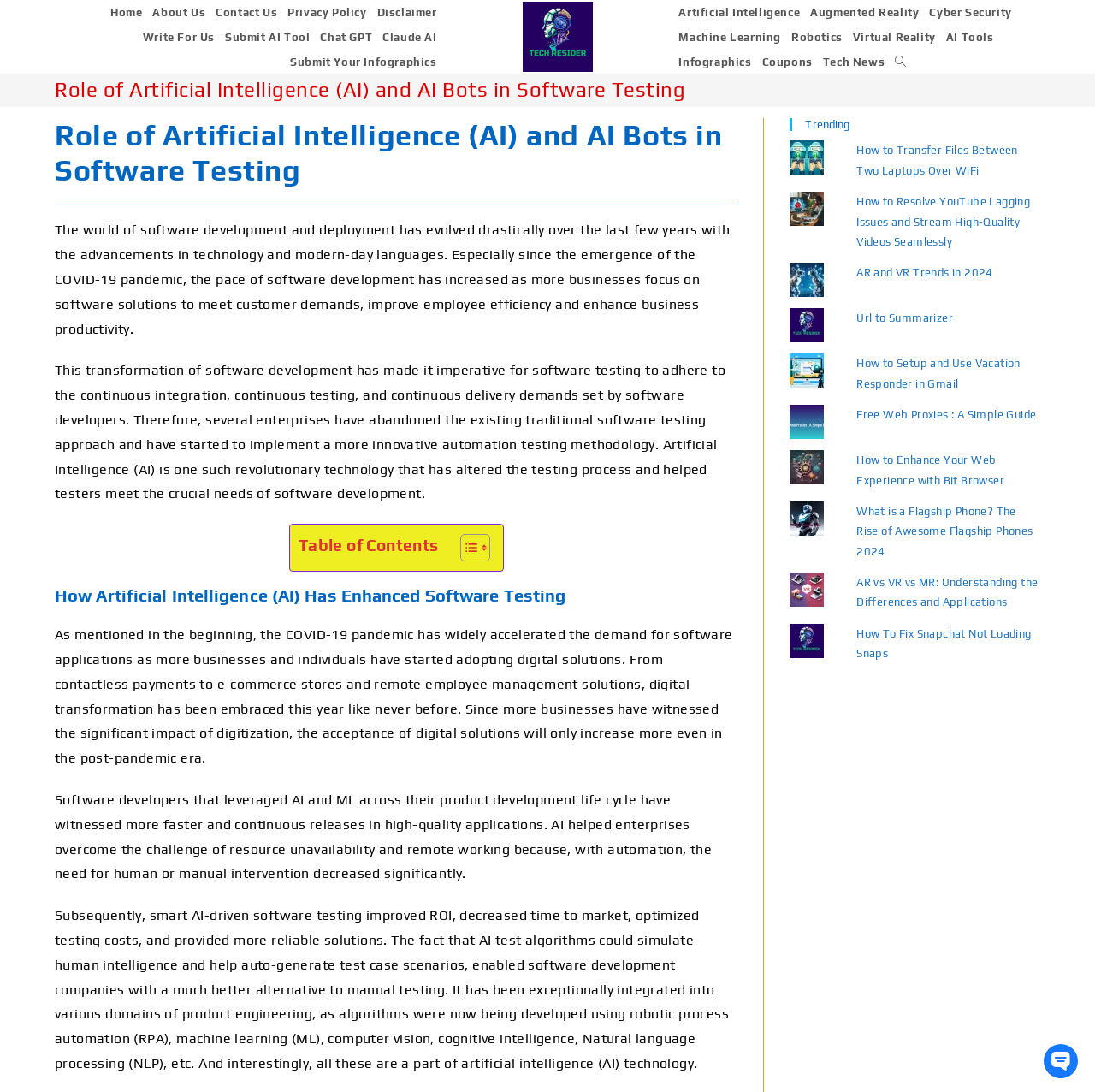Answer succinctly with a single word or phrase:
What is the main topic of the article?

Role of AI in software testing